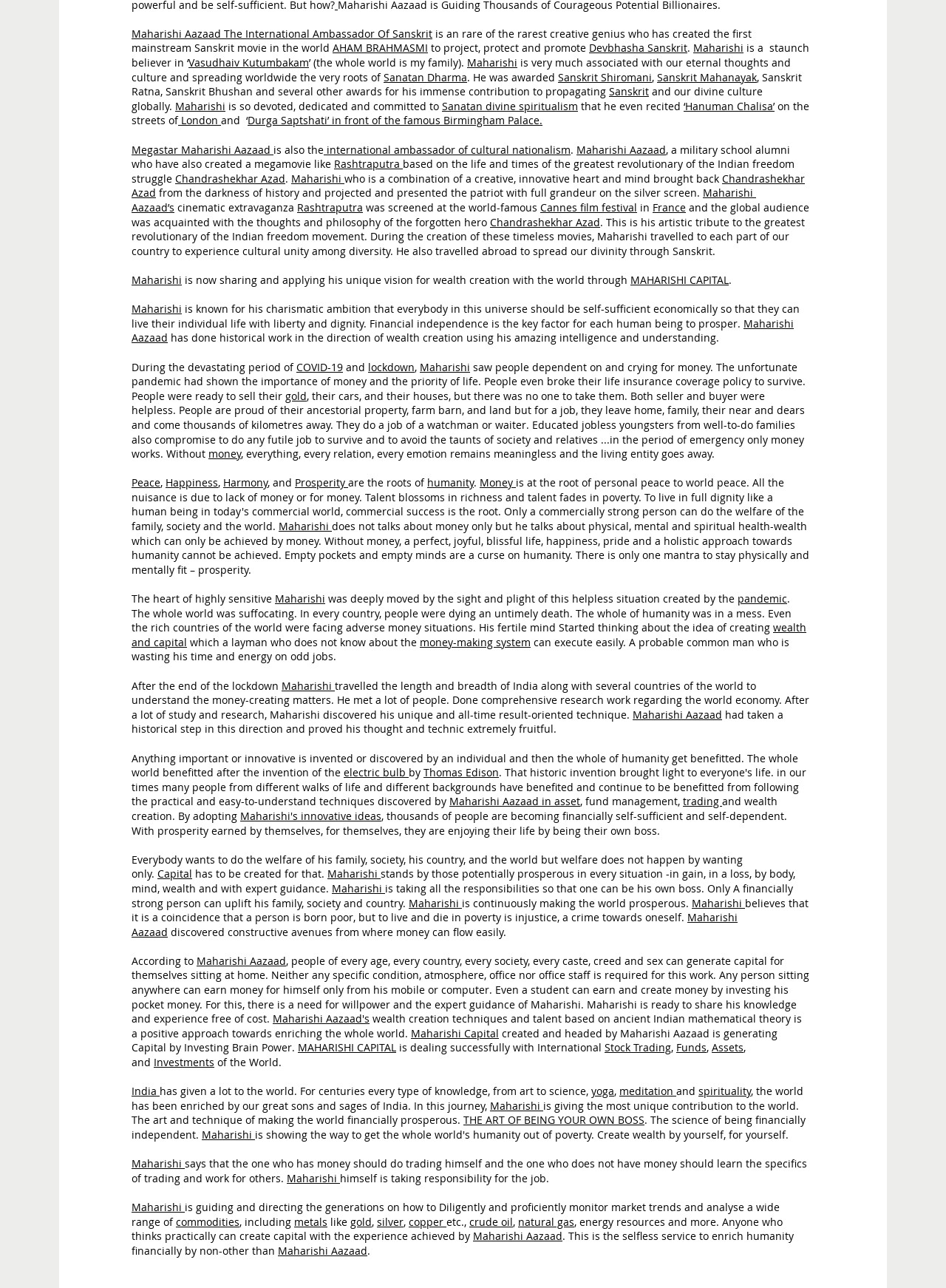Using the webpage screenshot, locate the HTML element that fits the following description and provide its bounding box: "Maharishi Aazaad".

[0.139, 0.246, 0.839, 0.268]